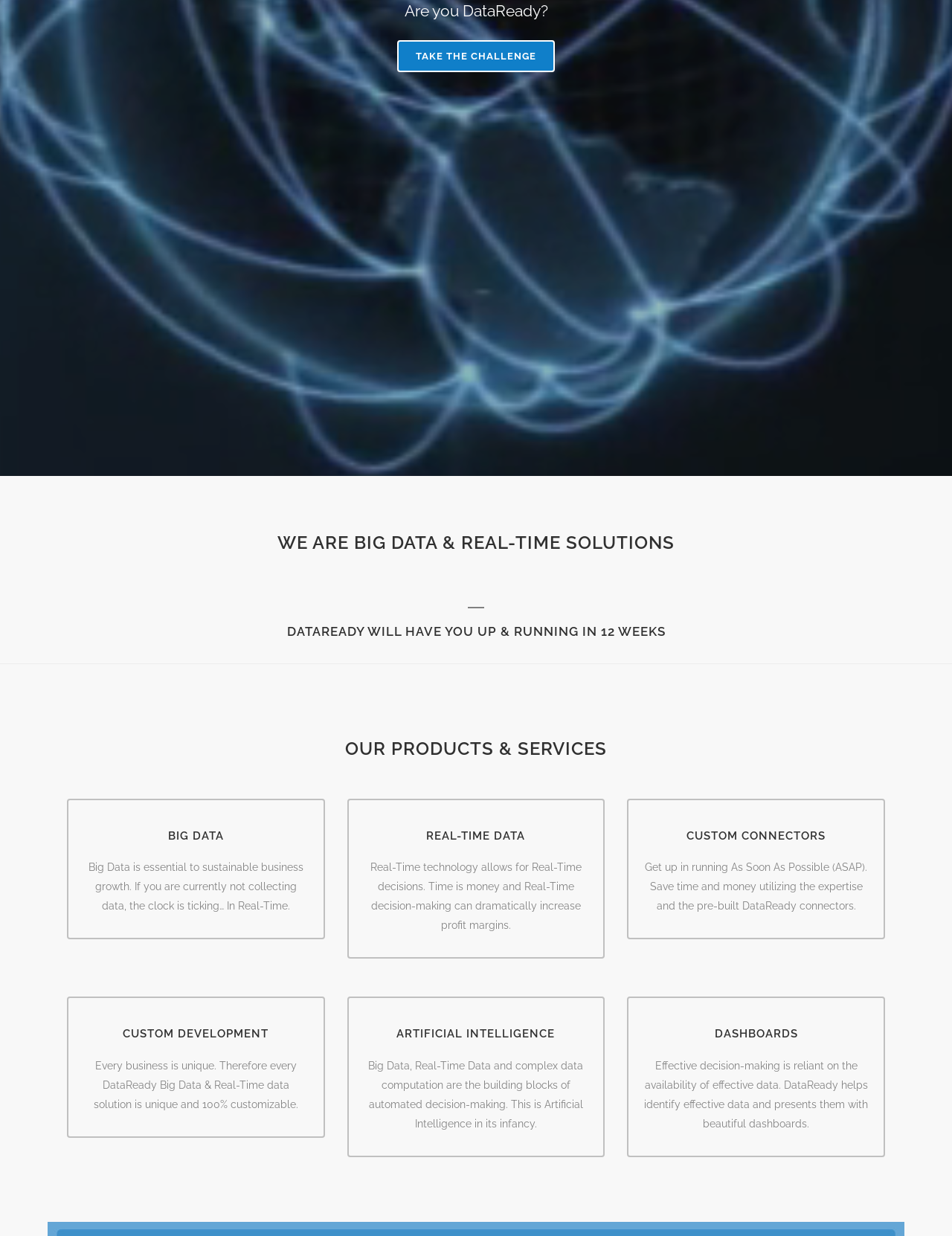Identify the bounding box for the element characterized by the following description: "Take the challenge".

[0.417, 0.033, 0.583, 0.059]